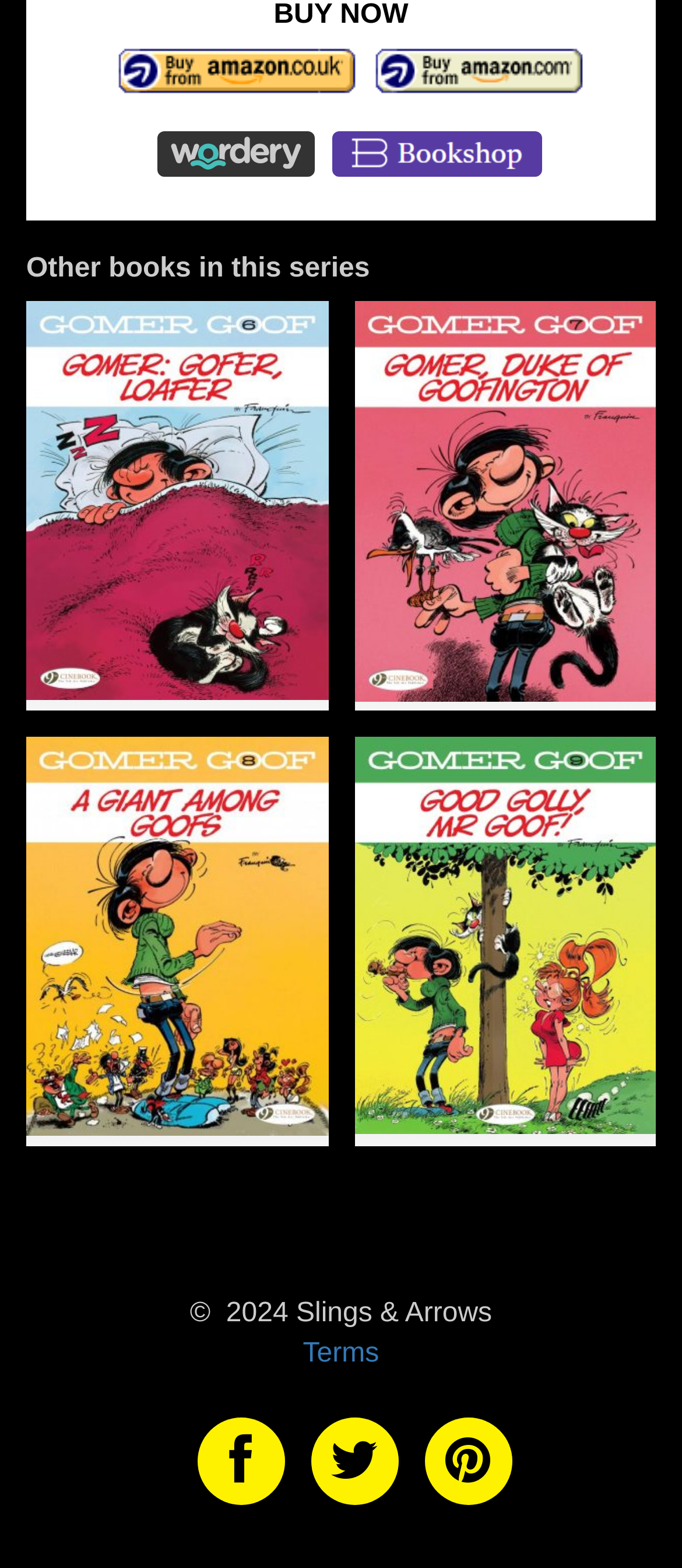What is the name of the publisher?
Use the information from the image to give a detailed answer to the question.

I found the text '© 2024 Slings & Arrows' at the bottom of the page, which suggests that Slings & Arrows is the publisher of the books.